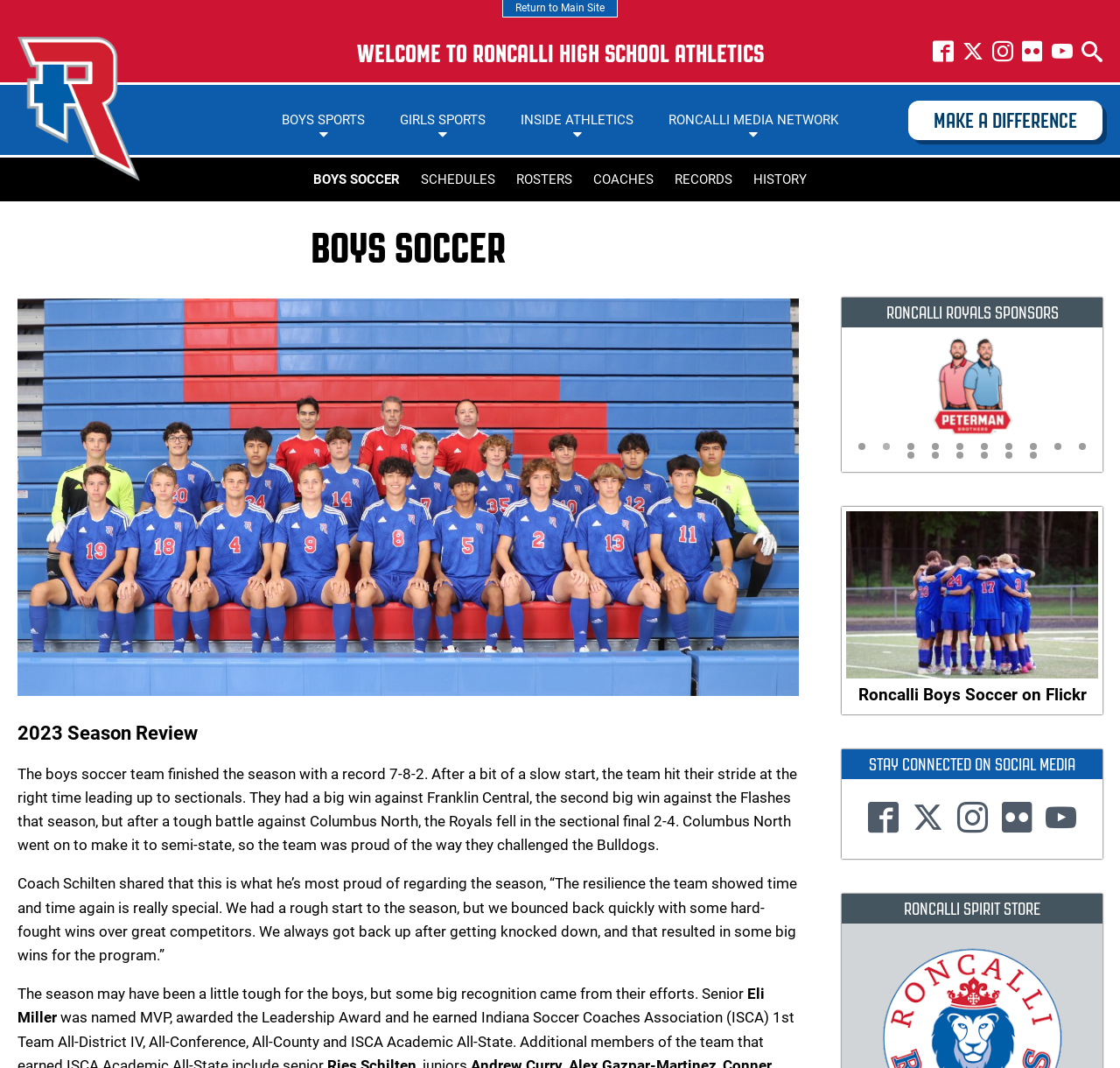Could you locate the bounding box coordinates for the section that should be clicked to accomplish this task: "Open the 'RONCALLI SPIRIT STORE'".

[0.752, 0.837, 0.984, 0.864]